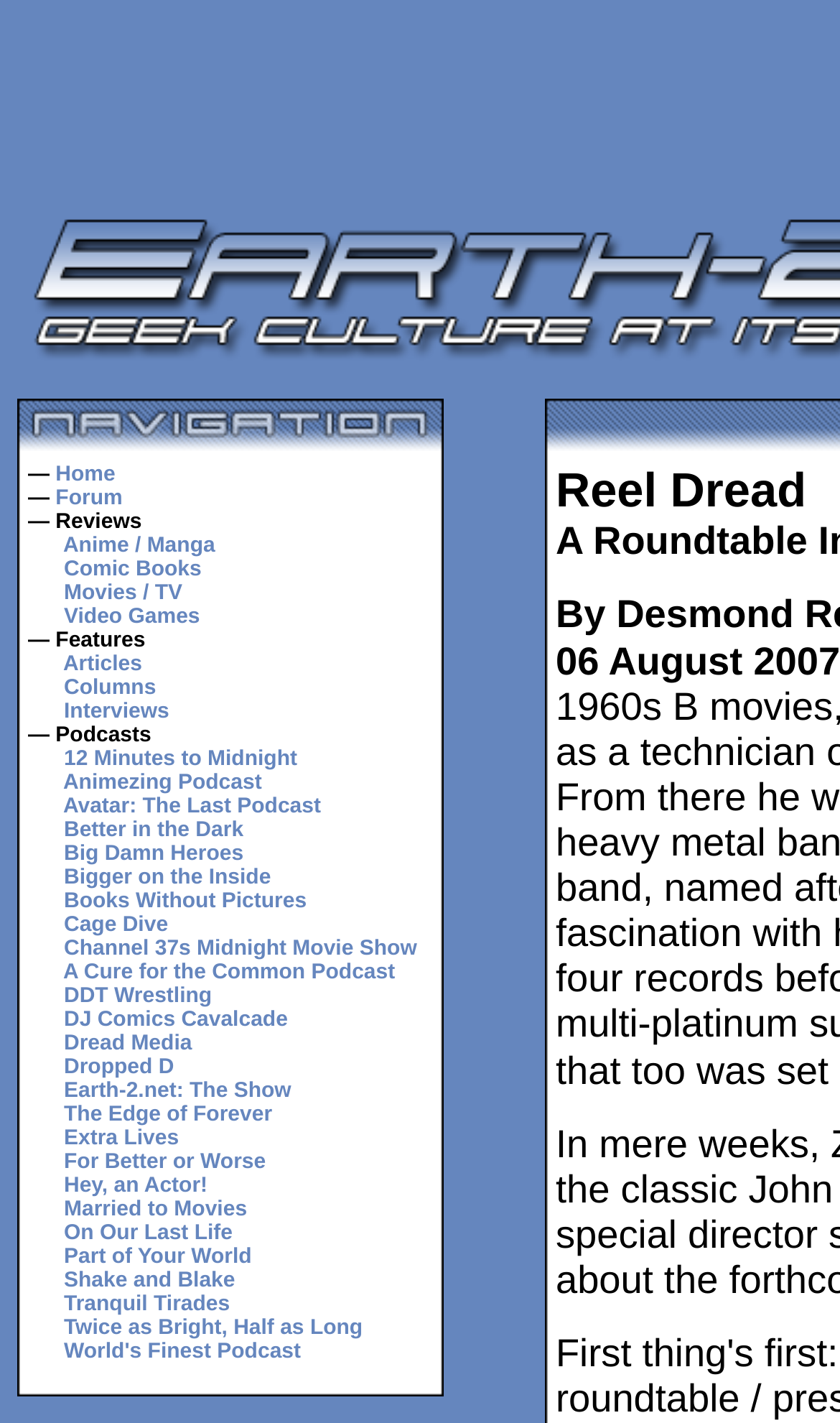Pinpoint the bounding box coordinates of the clickable element to carry out the following instruction: "Explore the Features section."

[0.075, 0.459, 0.169, 0.476]